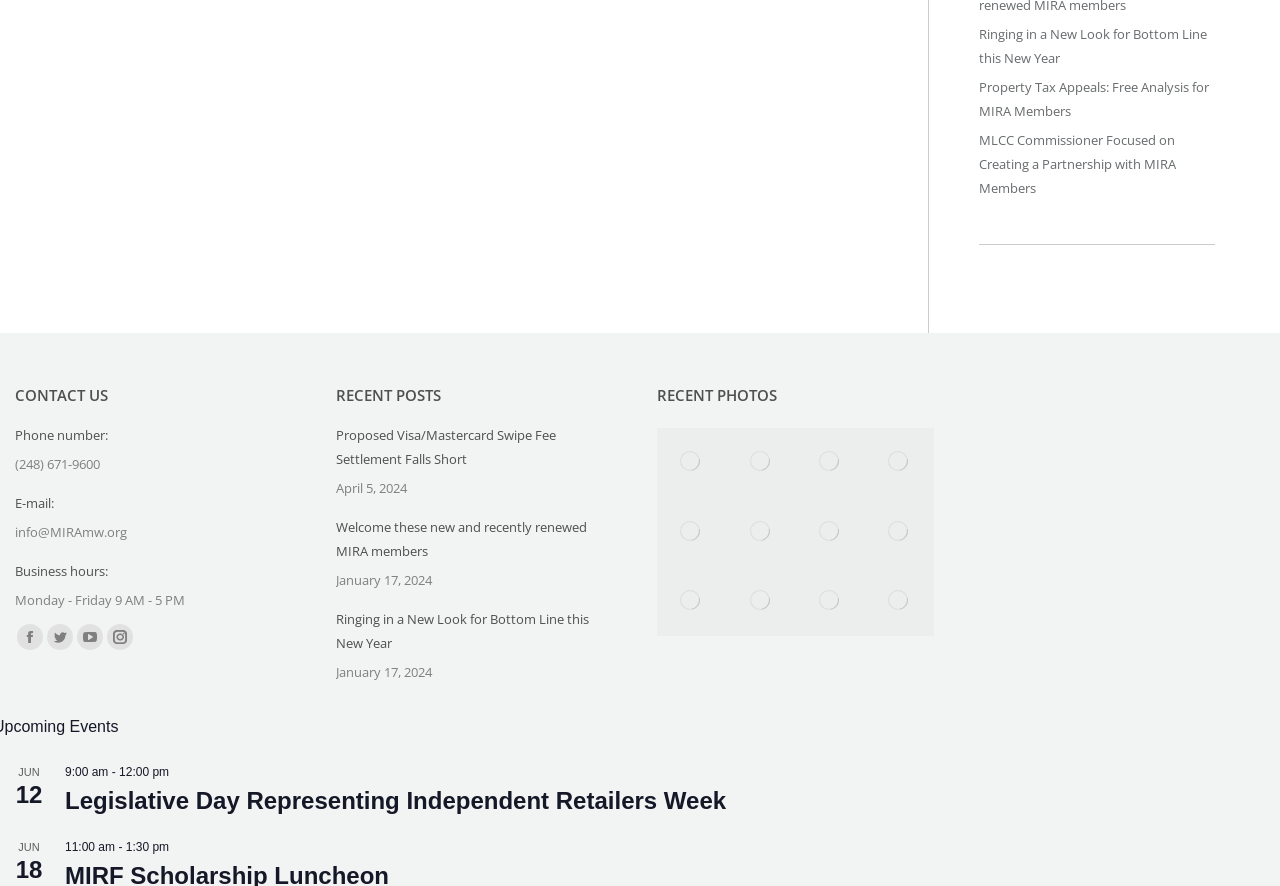Locate the bounding box coordinates of the clickable part needed for the task: "Visit the Facebook page".

[0.013, 0.704, 0.034, 0.734]